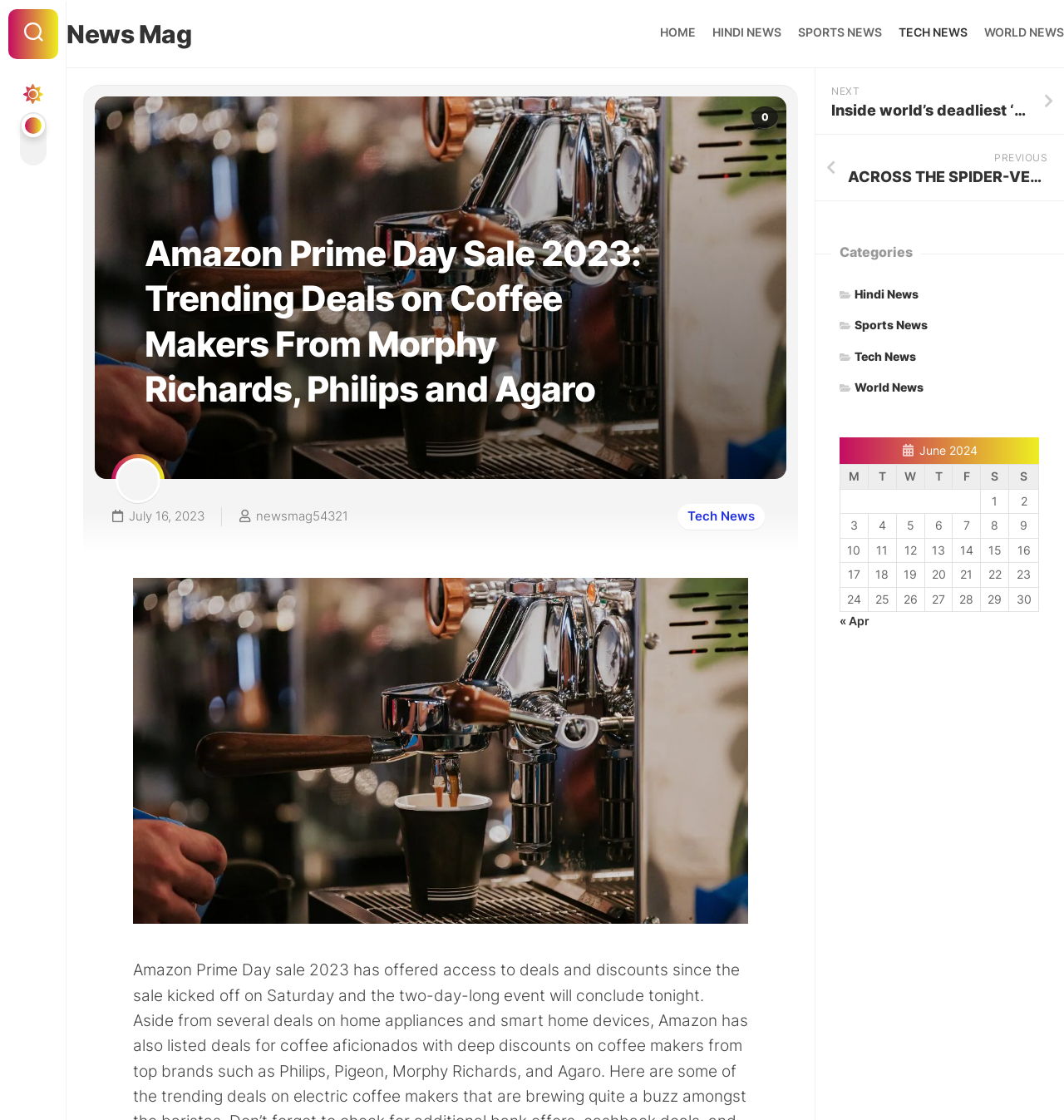Please specify the bounding box coordinates for the clickable region that will help you carry out the instruction: "Click on the 'HOME' link".

[0.589, 0.022, 0.623, 0.036]